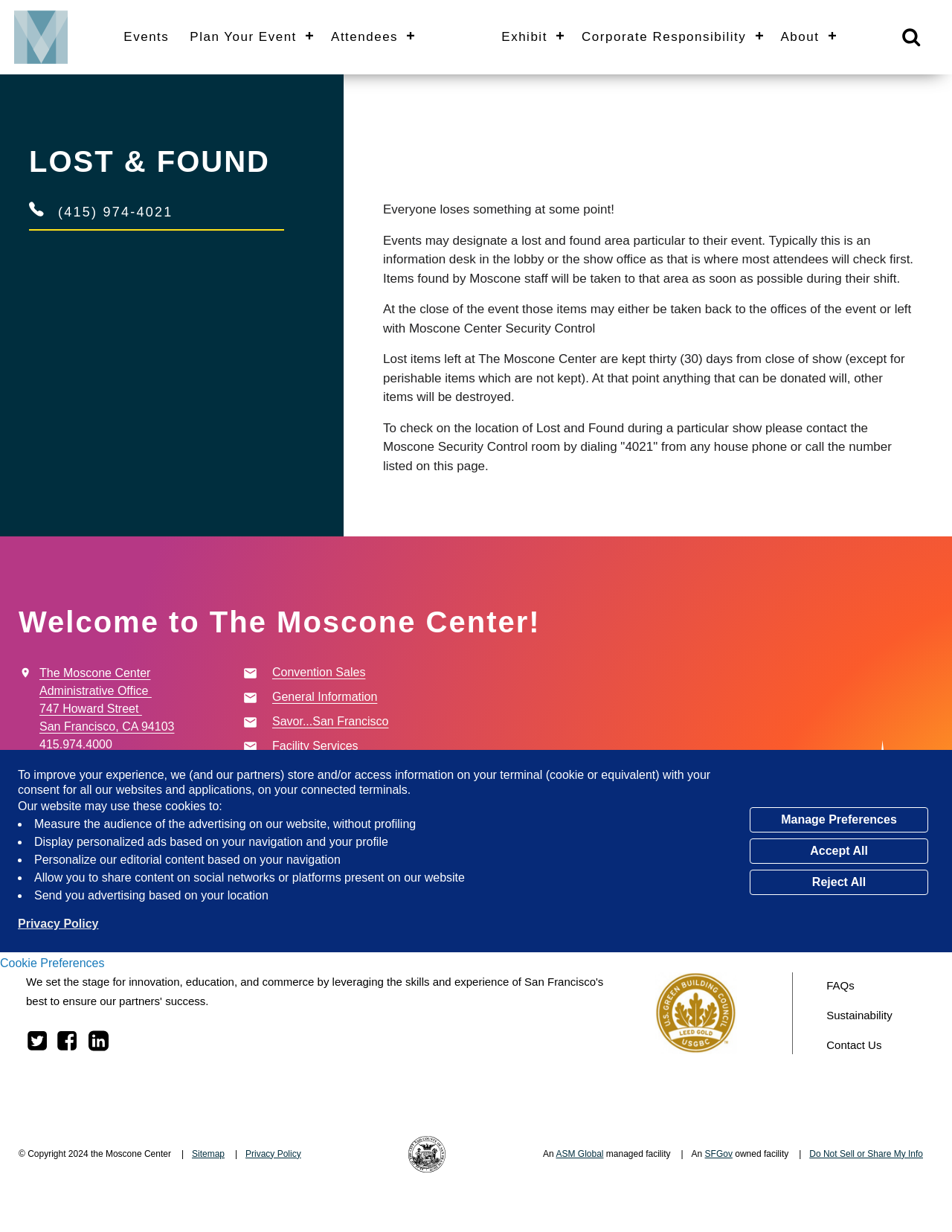What is the phone number to check on lost and found?
Provide a fully detailed and comprehensive answer to the question.

The phone number can be found in the 'LOST & FOUND' section, where it is mentioned that to check on the location of Lost and Found during a particular show, one can contact the Moscone Security Control room by dialing '4021' from any house phone or call the number listed on this page.